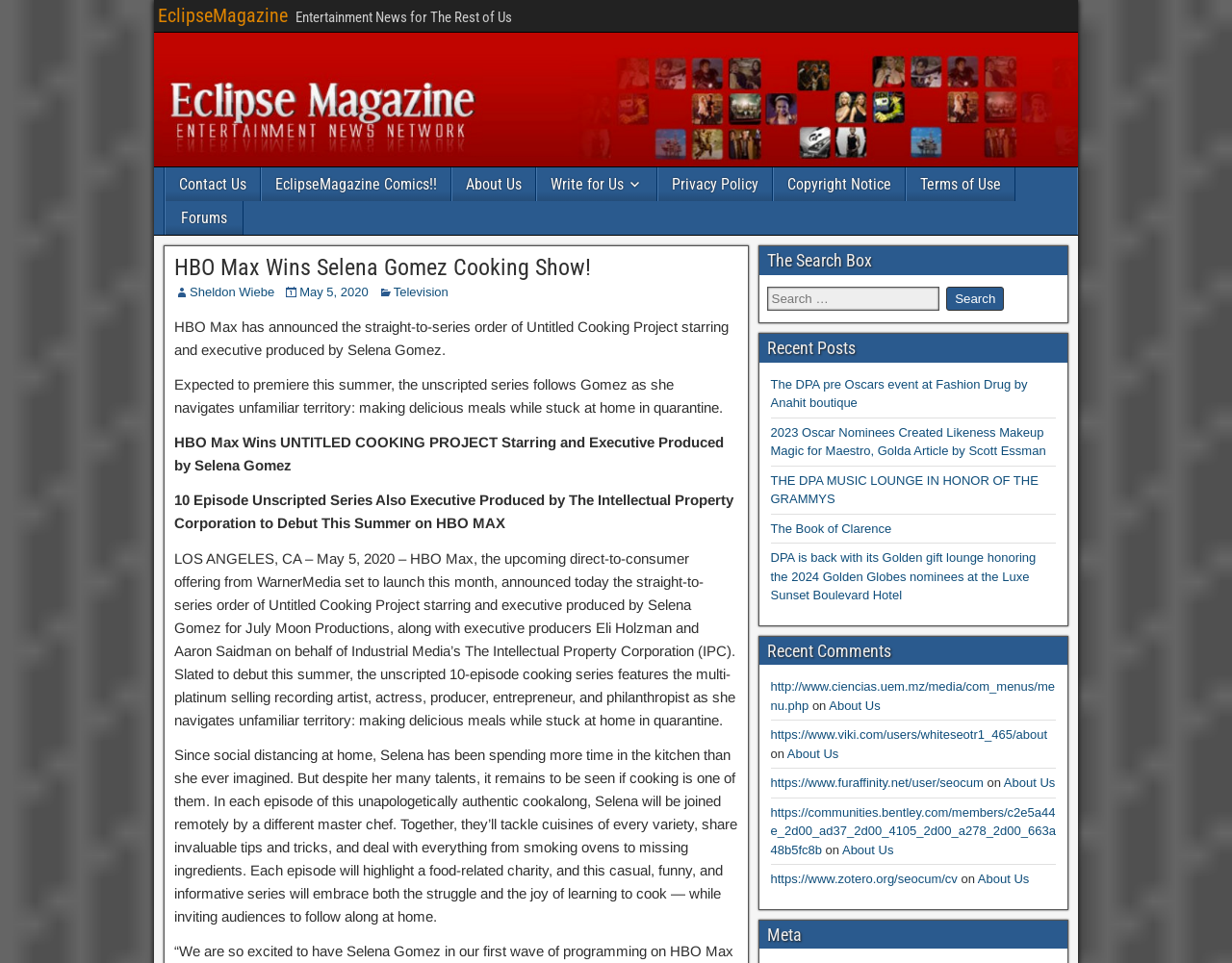Please mark the clickable region by giving the bounding box coordinates needed to complete this instruction: "Read the article about HBO Max winning Selena Gomez cooking show".

[0.141, 0.264, 0.48, 0.292]